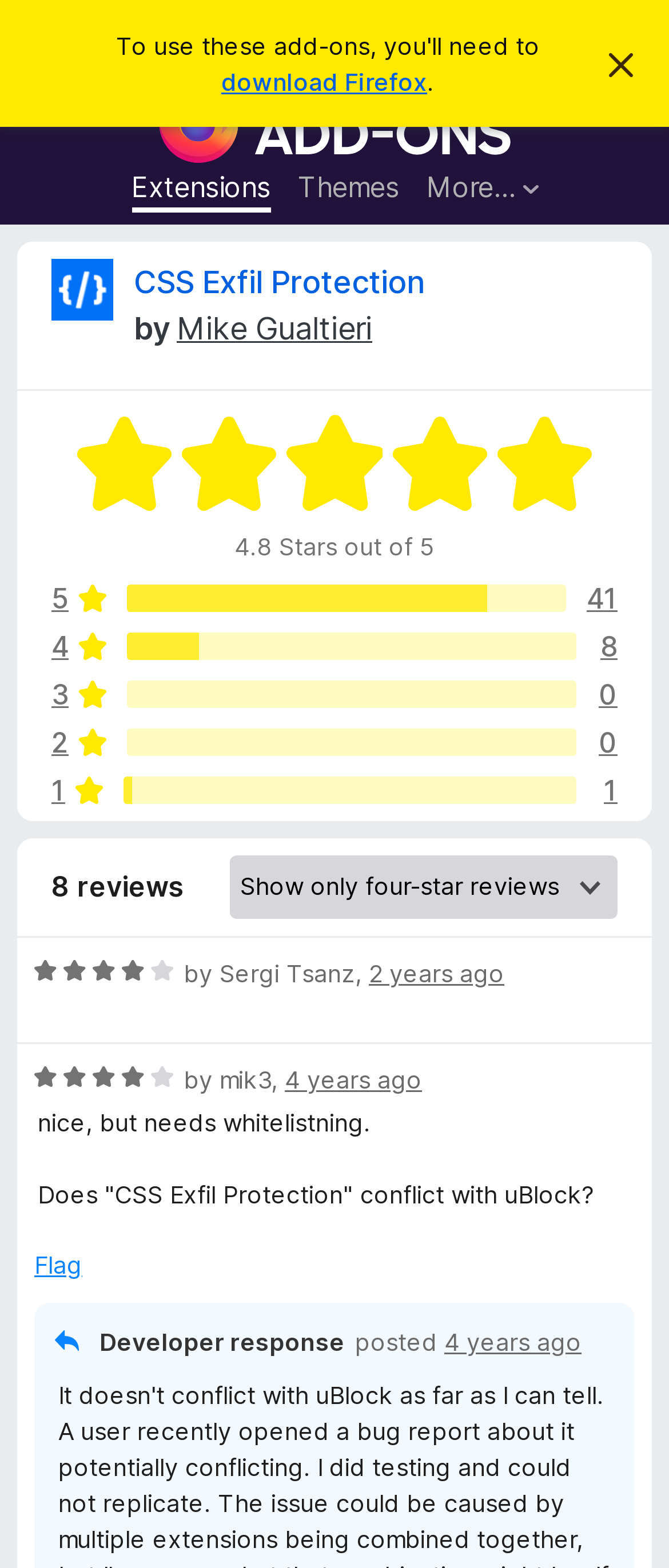Answer this question in one word or a short phrase: How many reviews are there for CSS Exfil Protection?

8